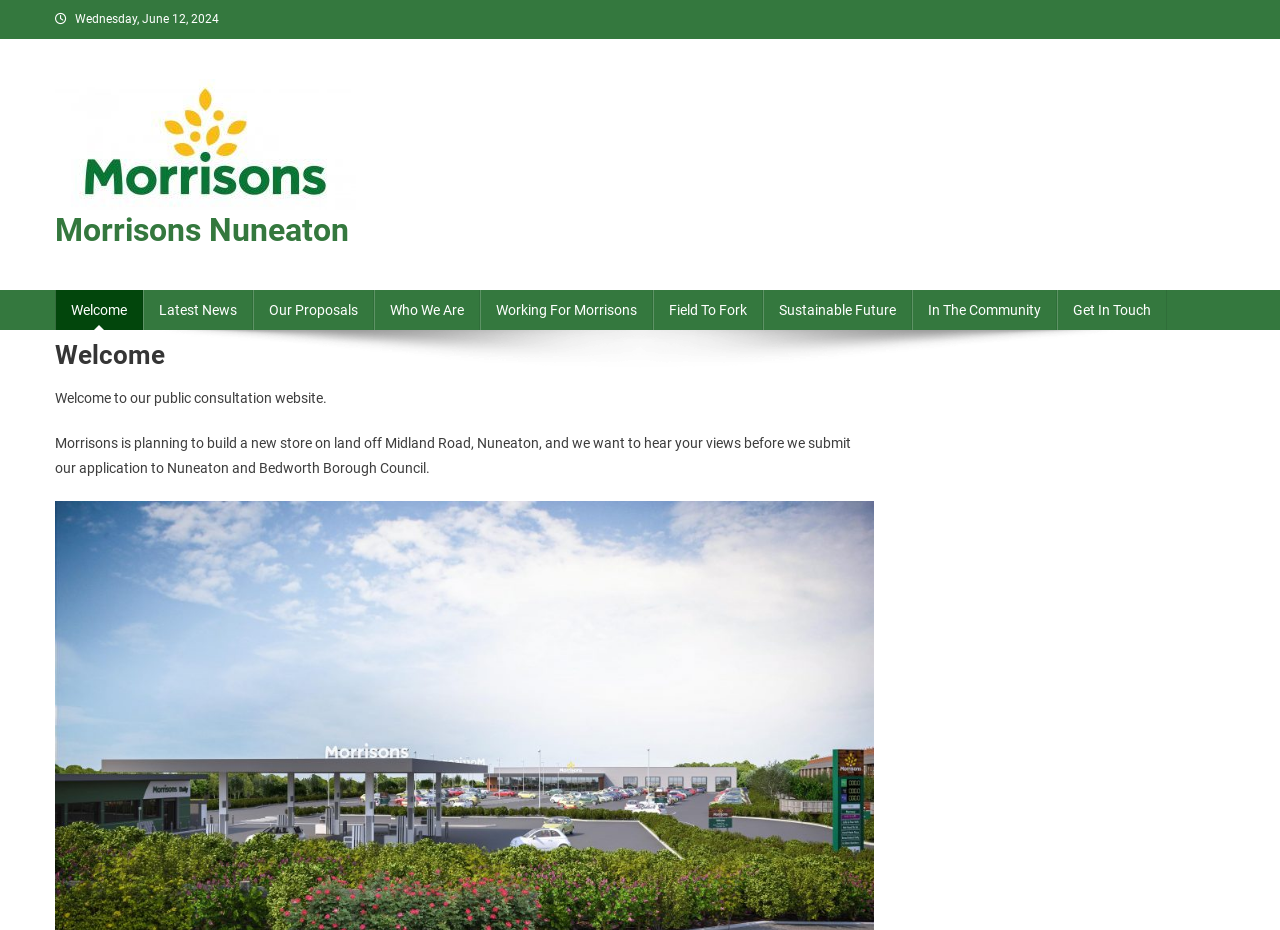Find the bounding box coordinates for the HTML element specified by: "Latest News".

[0.112, 0.311, 0.198, 0.354]